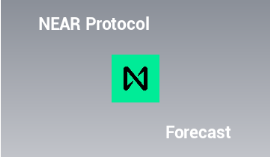What is at the center of the logo?
Refer to the image and give a detailed answer to the query.

The logo features a stylized 'N' at its center, which is a distinctive element of the NEAR Protocol's brand identity.